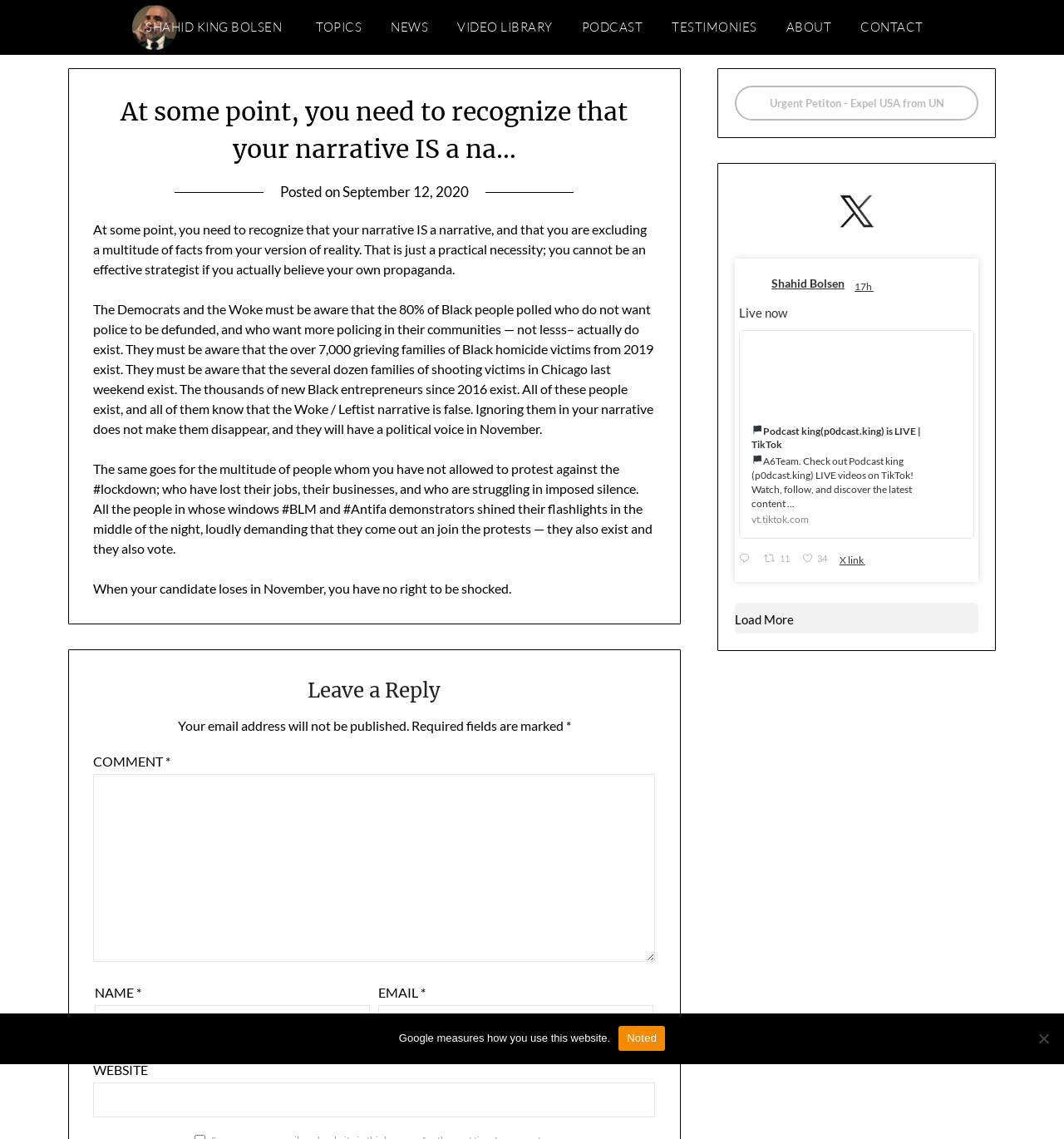How many images are in the right sidebar? Based on the screenshot, please respond with a single word or phrase.

3